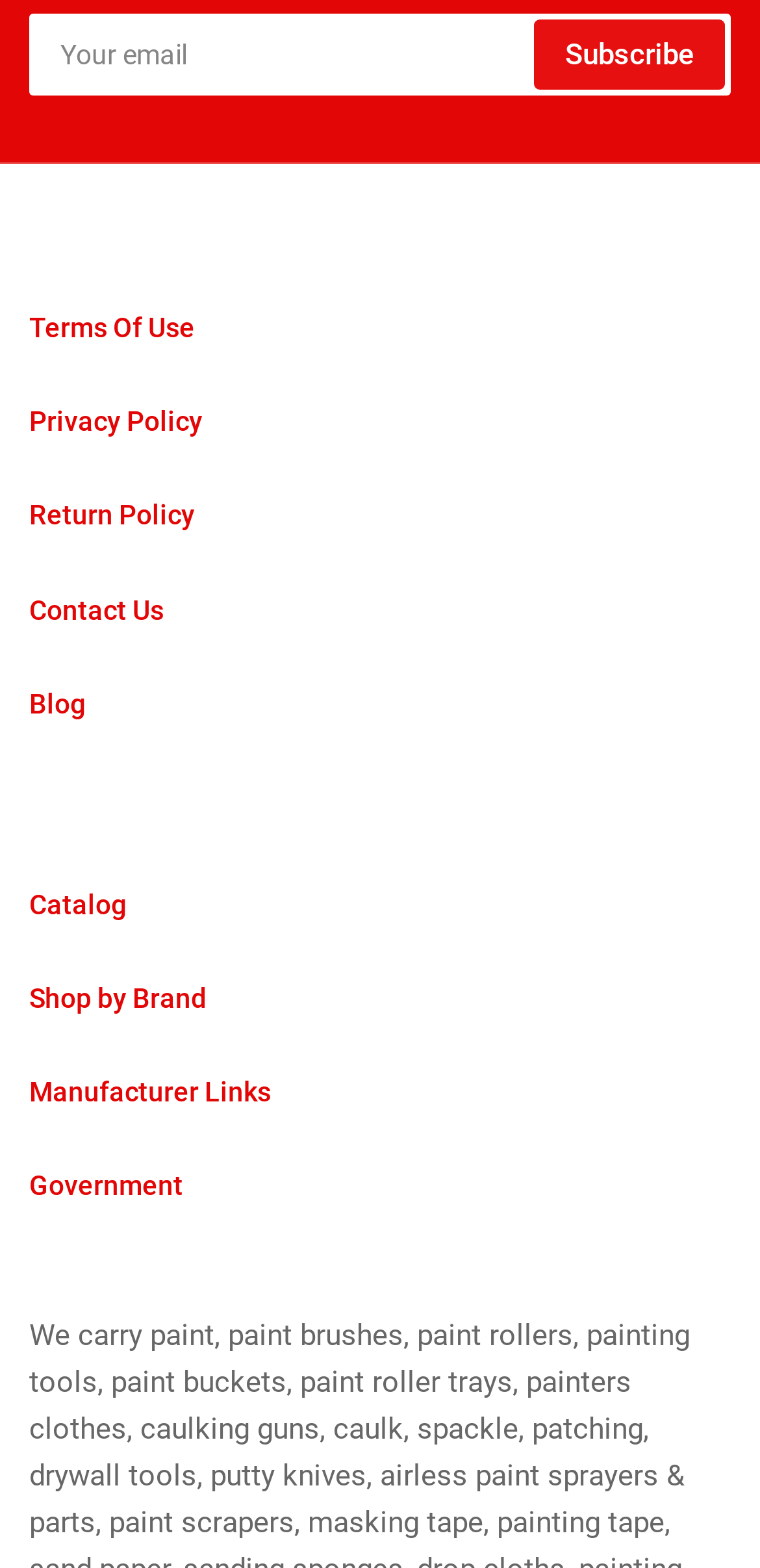What is the purpose of the textbox?
Give a thorough and detailed response to the question.

The textbox is labeled 'Your email' and has a 'Subscribe' button next to it, indicating that it is used to enter an email address to subscribe to a newsletter or service.